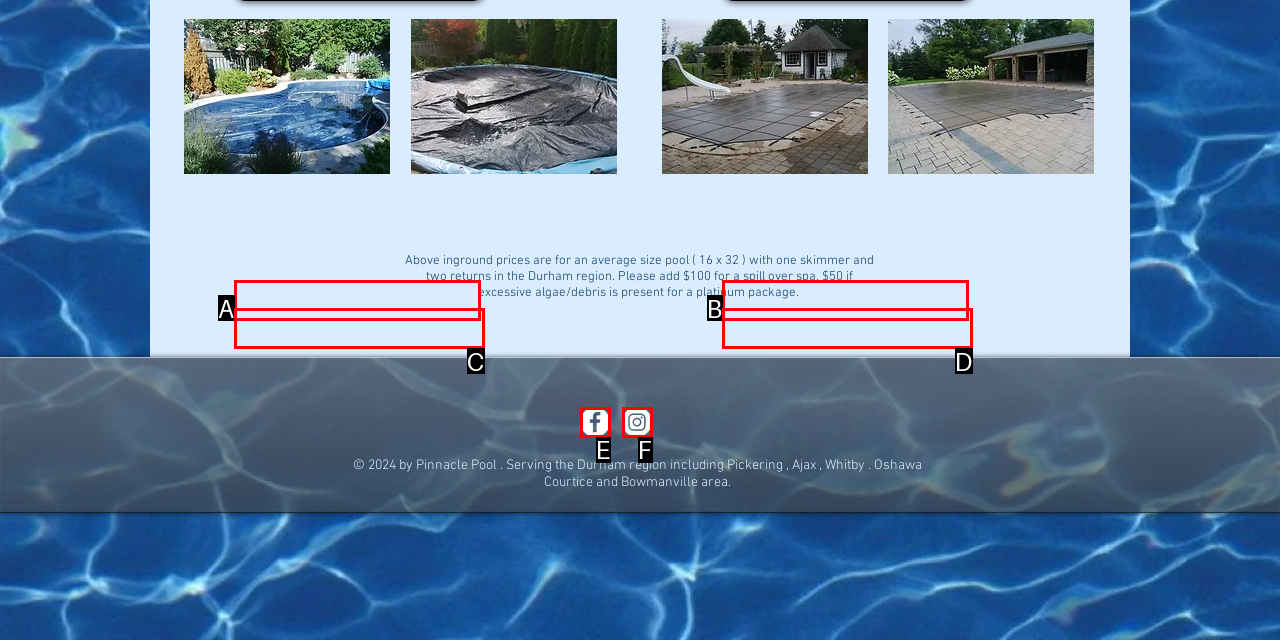Match the element description: aria-label="Instagram" to the correct HTML element. Answer with the letter of the selected option.

F